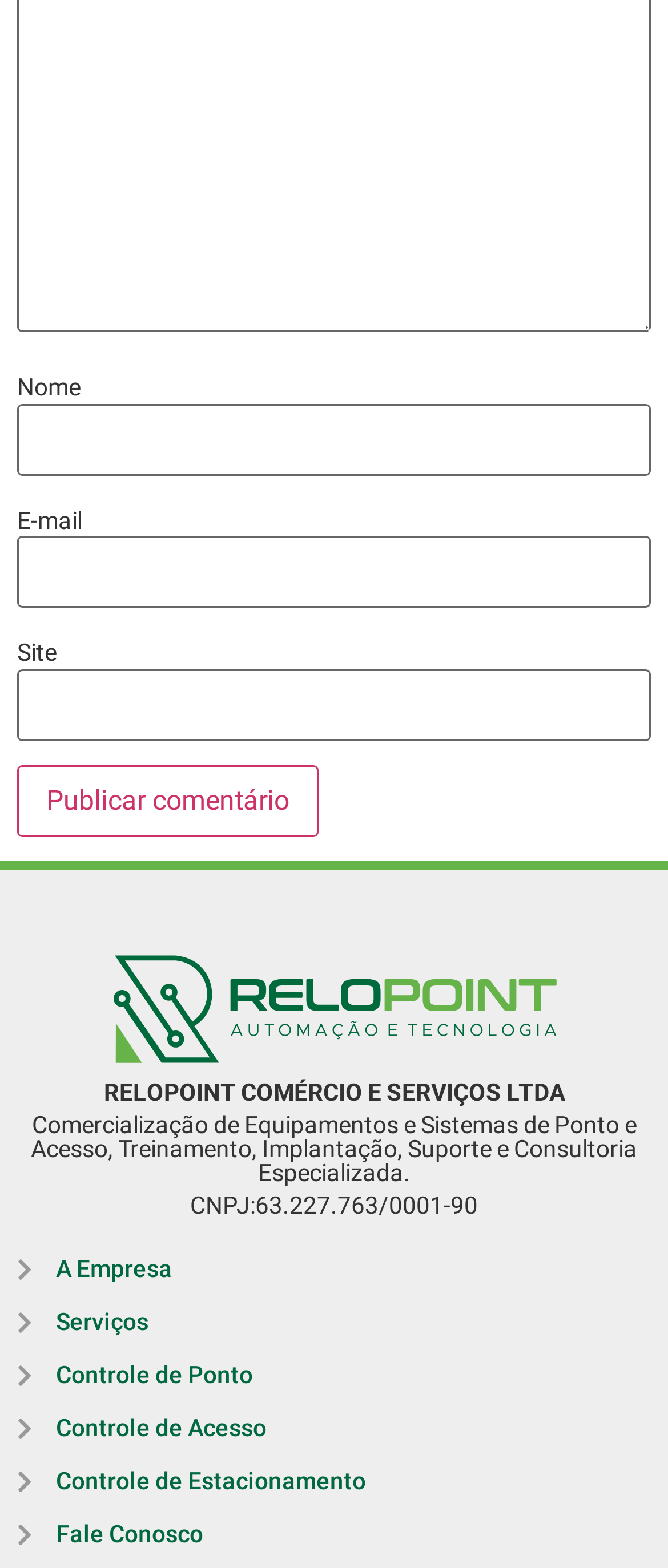Locate the bounding box coordinates of the clickable area needed to fulfill the instruction: "Enter your name".

[0.026, 0.257, 0.974, 0.303]